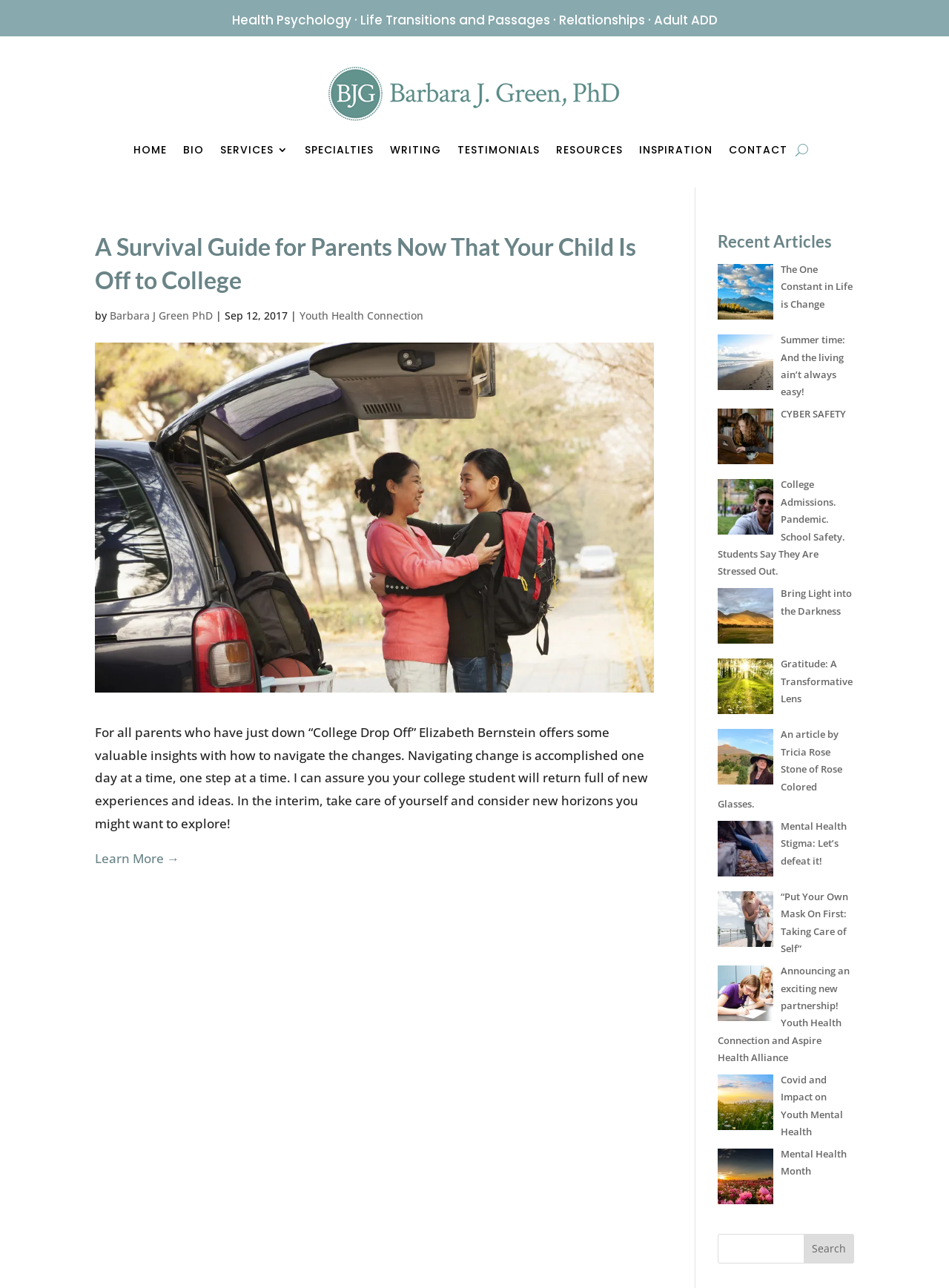Extract the top-level heading from the webpage and provide its text.

A Survival Guide for Parents Now That Your Child Is Off to College